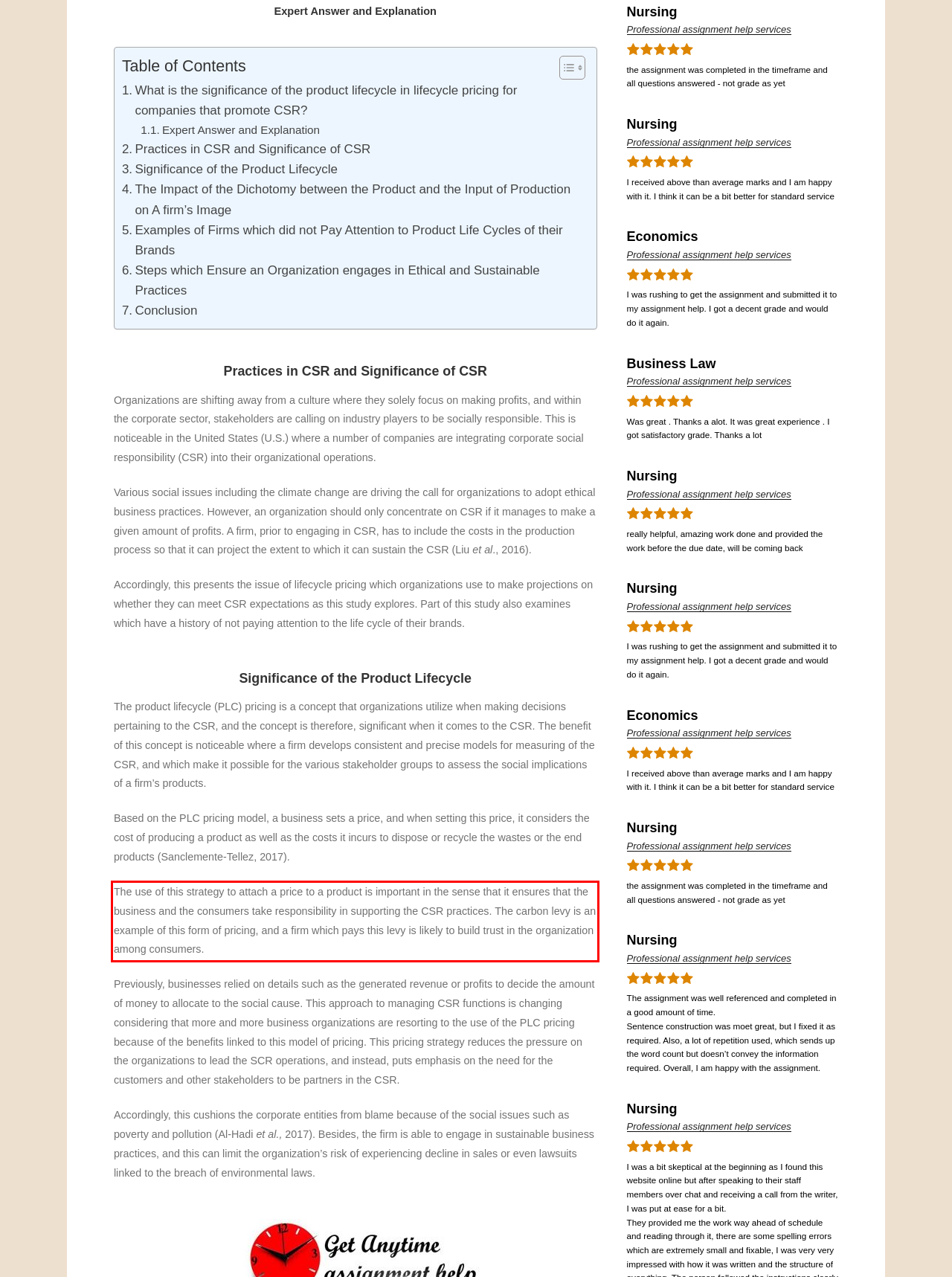Using the provided webpage screenshot, recognize the text content in the area marked by the red bounding box.

The use of this strategy to attach a price to a product is important in the sense that it ensures that the business and the consumers take responsibility in supporting the CSR practices. The carbon levy is an example of this form of pricing, and a firm which pays this levy is likely to build trust in the organization among consumers.